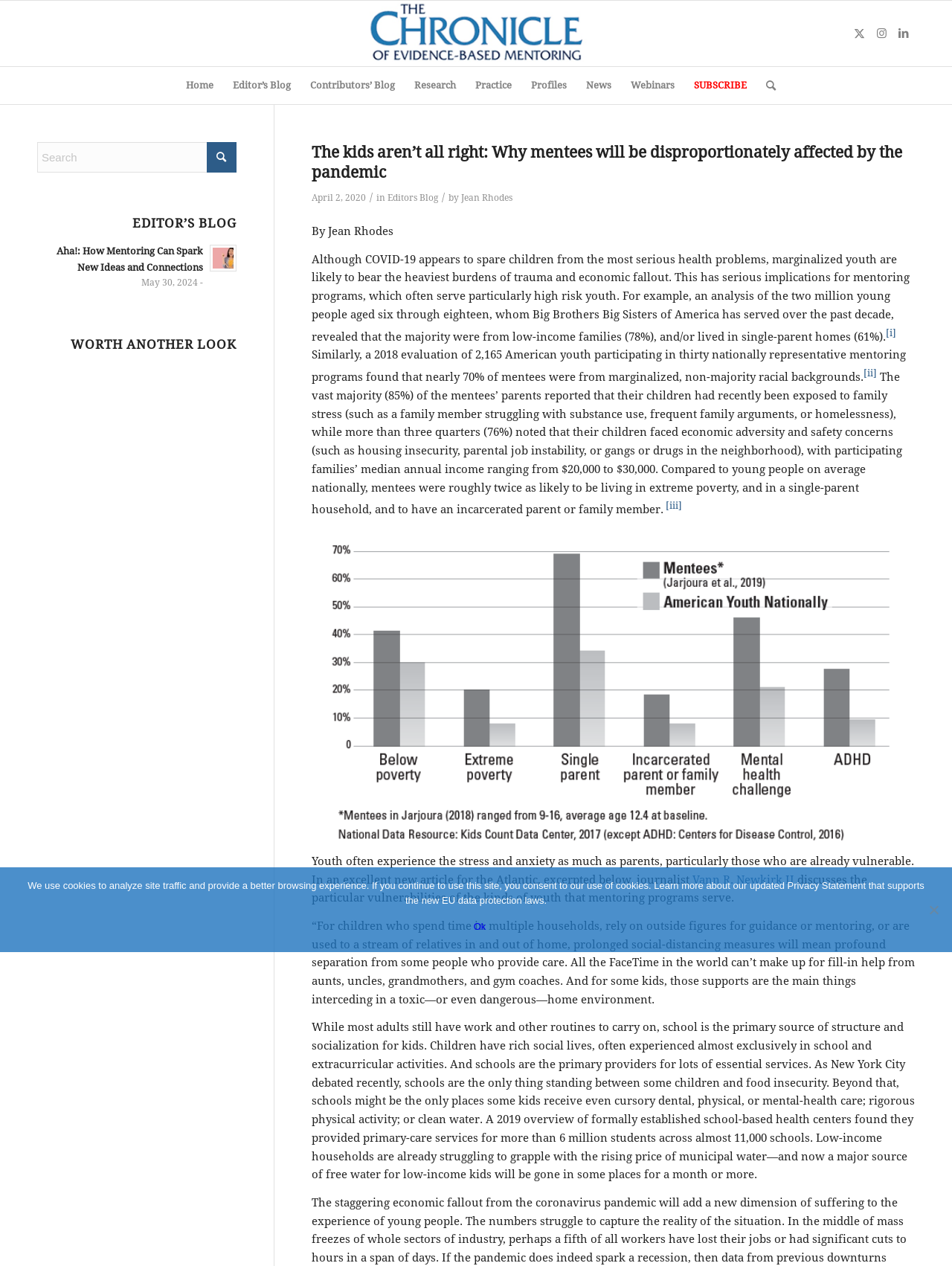What is the name of the organization mentioned in the article?
Please provide a single word or phrase as your answer based on the screenshot.

Big Brothers Big Sisters of America